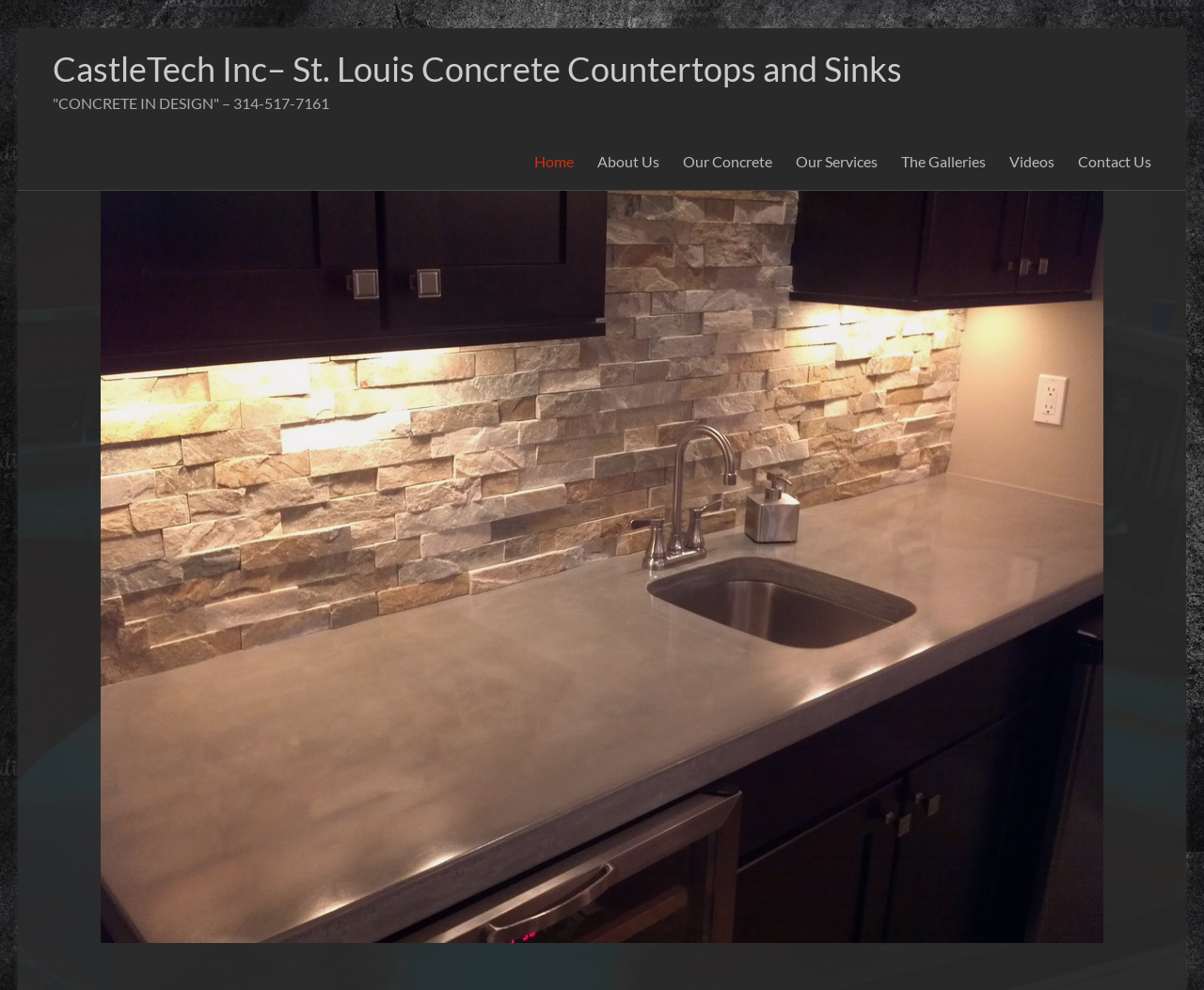Locate the UI element described by Videos in the provided webpage screenshot. Return the bounding box coordinates in the format (top-left x, top-left y, bottom-right x, bottom-right y), ensuring all values are between 0 and 1.

[0.838, 0.149, 0.875, 0.178]